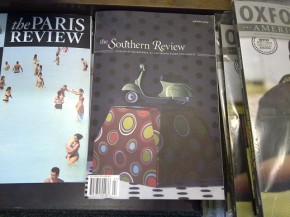What is on top of the Chinese takeout box?
Refer to the image and provide a thorough answer to the question.

According to the caption, the cover art of The Southern Review features a classic scooter perched atop a colorful polka dot Chinese takeout box, creating an eye-catching contrast against a dark background.